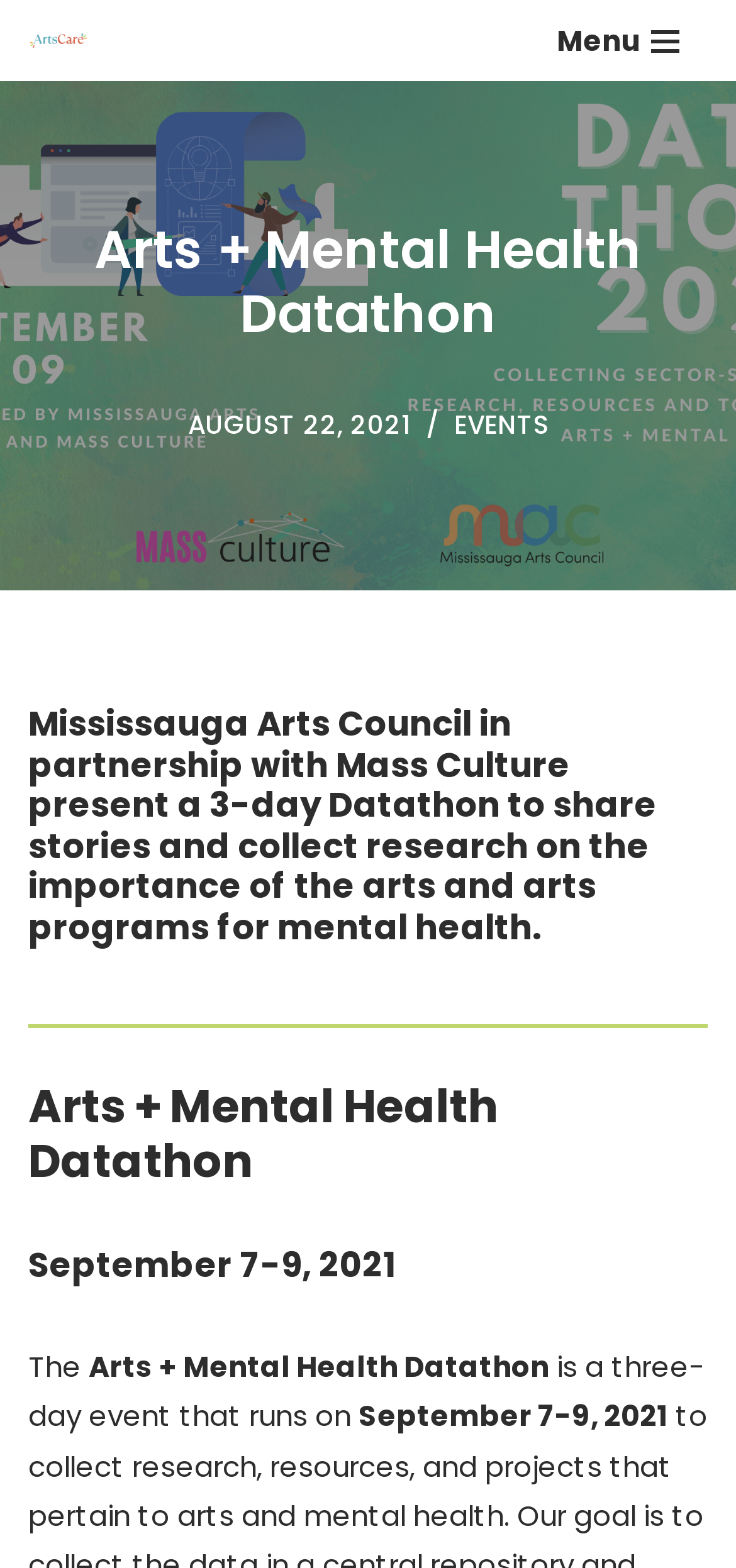What is the theme of the event?
Using the details from the image, give an elaborate explanation to answer the question.

I found the answer by looking at the heading 'Arts + Mental Health Datathon' and the subsequent text, which repeatedly mentions the importance of arts and arts programs for mental health. This suggests that the theme of the event is the connection between arts and mental health.